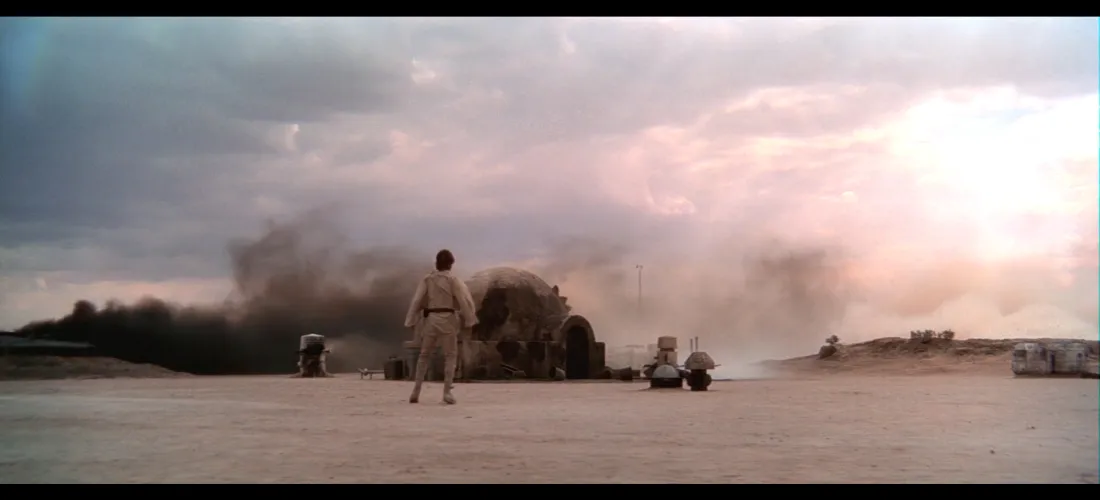What is the shape of the structure in the background?
Look at the image and construct a detailed response to the question.

The structure in the background is described as a 'rounded, dome-shaped structure', which suggests a unique and distinct architectural design. This shape is likely intended to evoke a sense of otherworldliness and wonder, fitting for an epic adventure story.